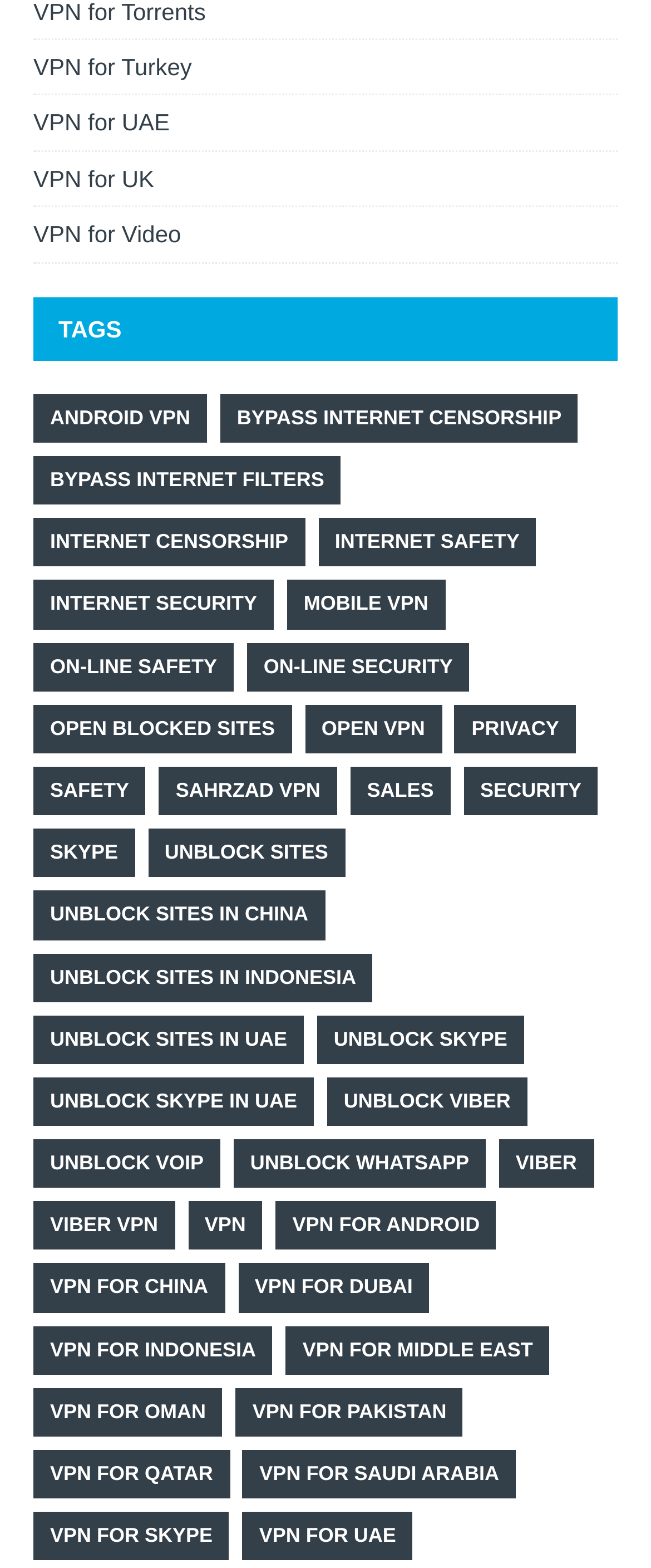Specify the bounding box coordinates of the area to click in order to execute this command: 'Click on VPN for Turkey'. The coordinates should consist of four float numbers ranging from 0 to 1, and should be formatted as [left, top, right, bottom].

[0.051, 0.026, 0.949, 0.06]